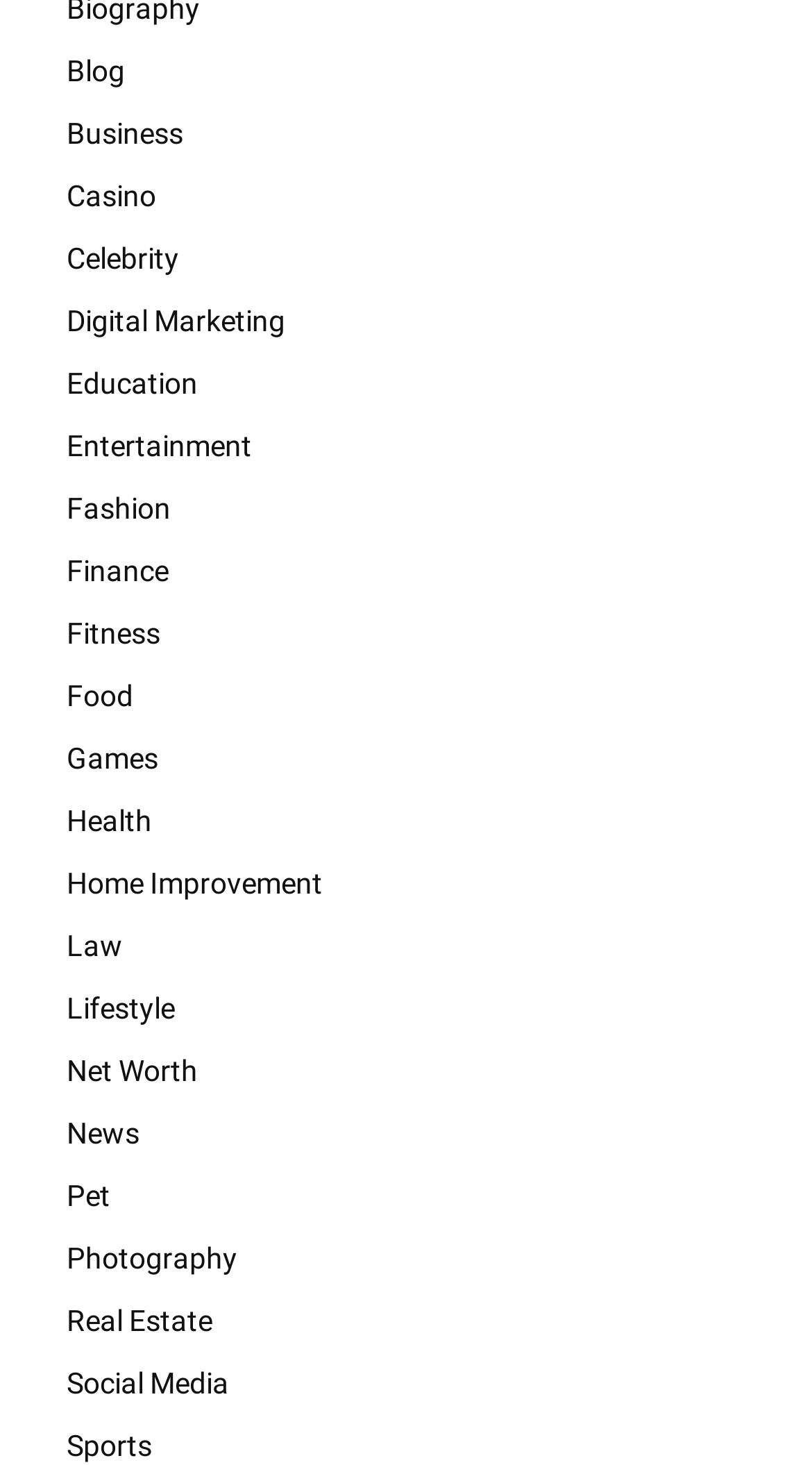Determine the bounding box coordinates of the section I need to click to execute the following instruction: "Explore the 'Food' section". Provide the coordinates as four float numbers between 0 and 1, i.e., [left, top, right, bottom].

[0.051, 0.454, 0.949, 0.496]